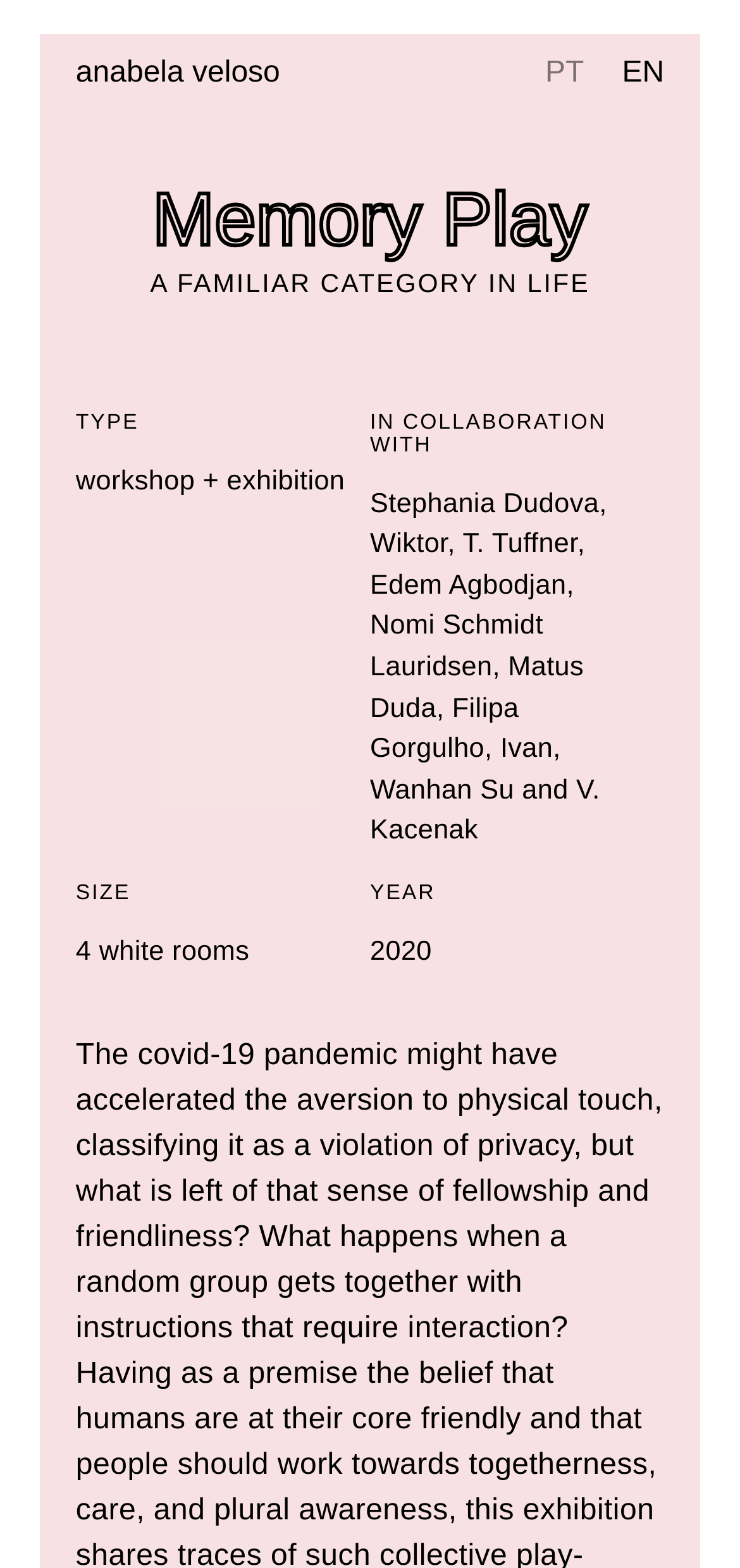In what year did the event take place?
Please respond to the question with a detailed and informative answer.

The answer can be found by looking at the StaticText element with the text '2020' under the 'YEAR' heading, which indicates that the event took place in the year 2020.